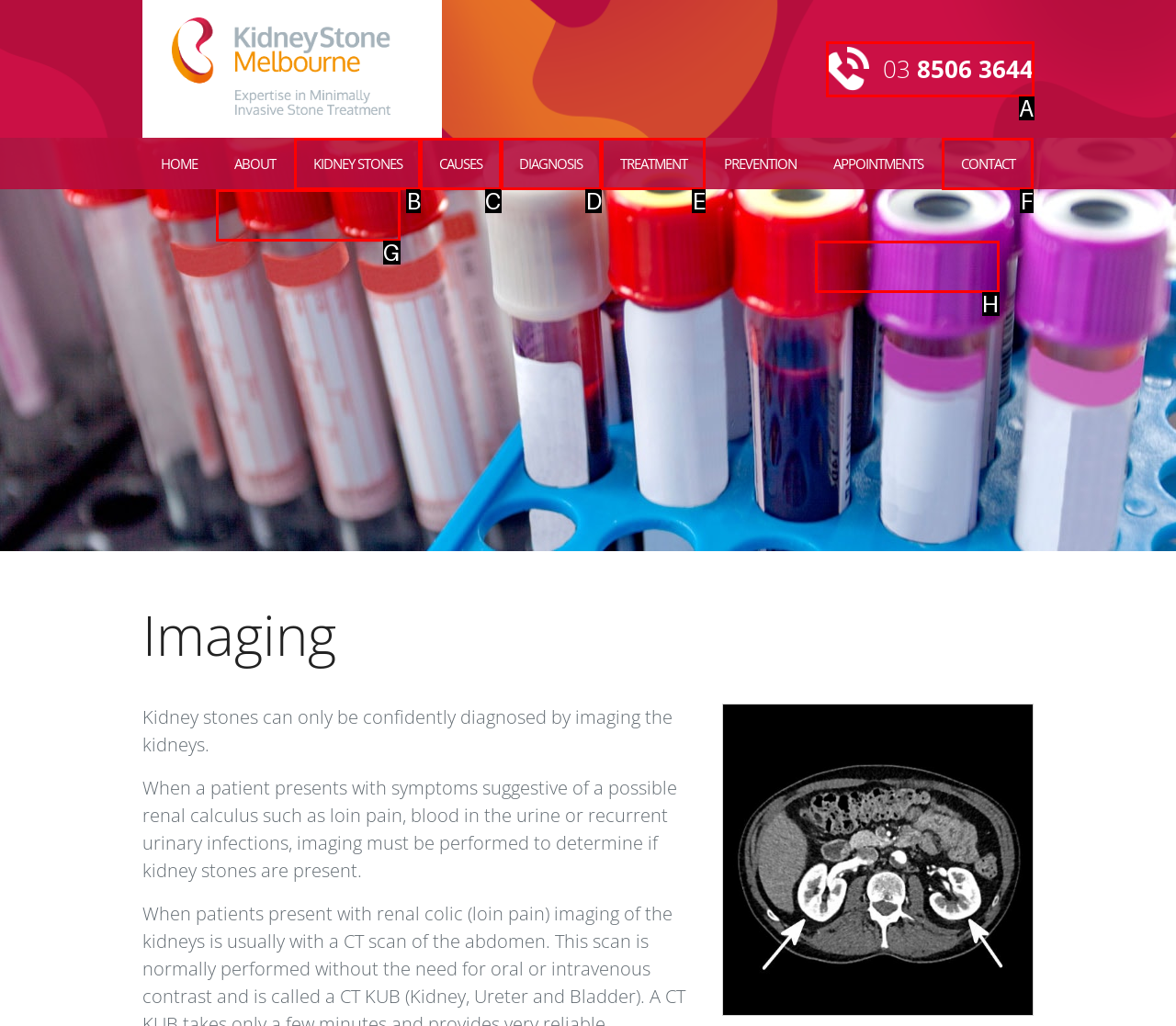Select the letter that corresponds to the UI element described as: The Practice
Answer by providing the letter from the given choices.

G